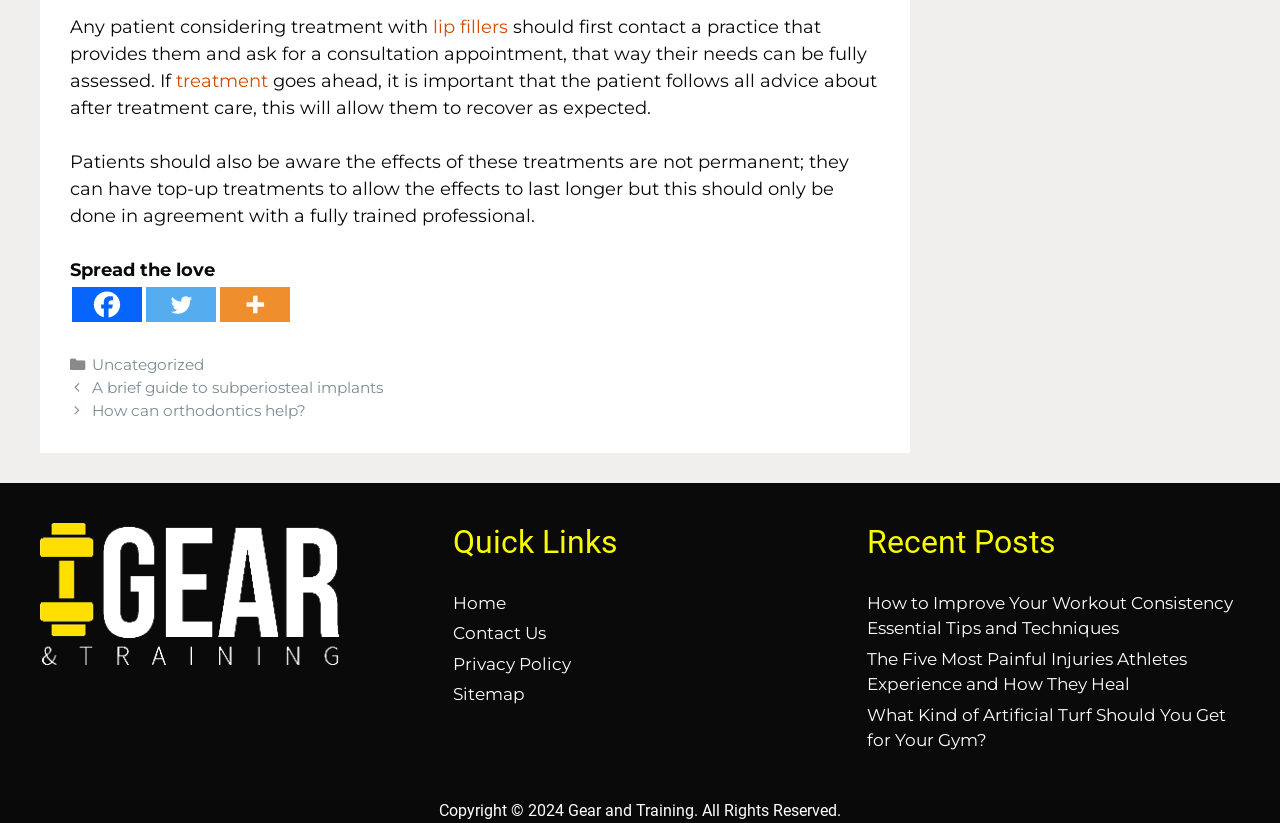Find the bounding box coordinates of the clickable region needed to perform the following instruction: "Select English language". The coordinates should be provided as four float numbers between 0 and 1, i.e., [left, top, right, bottom].

None